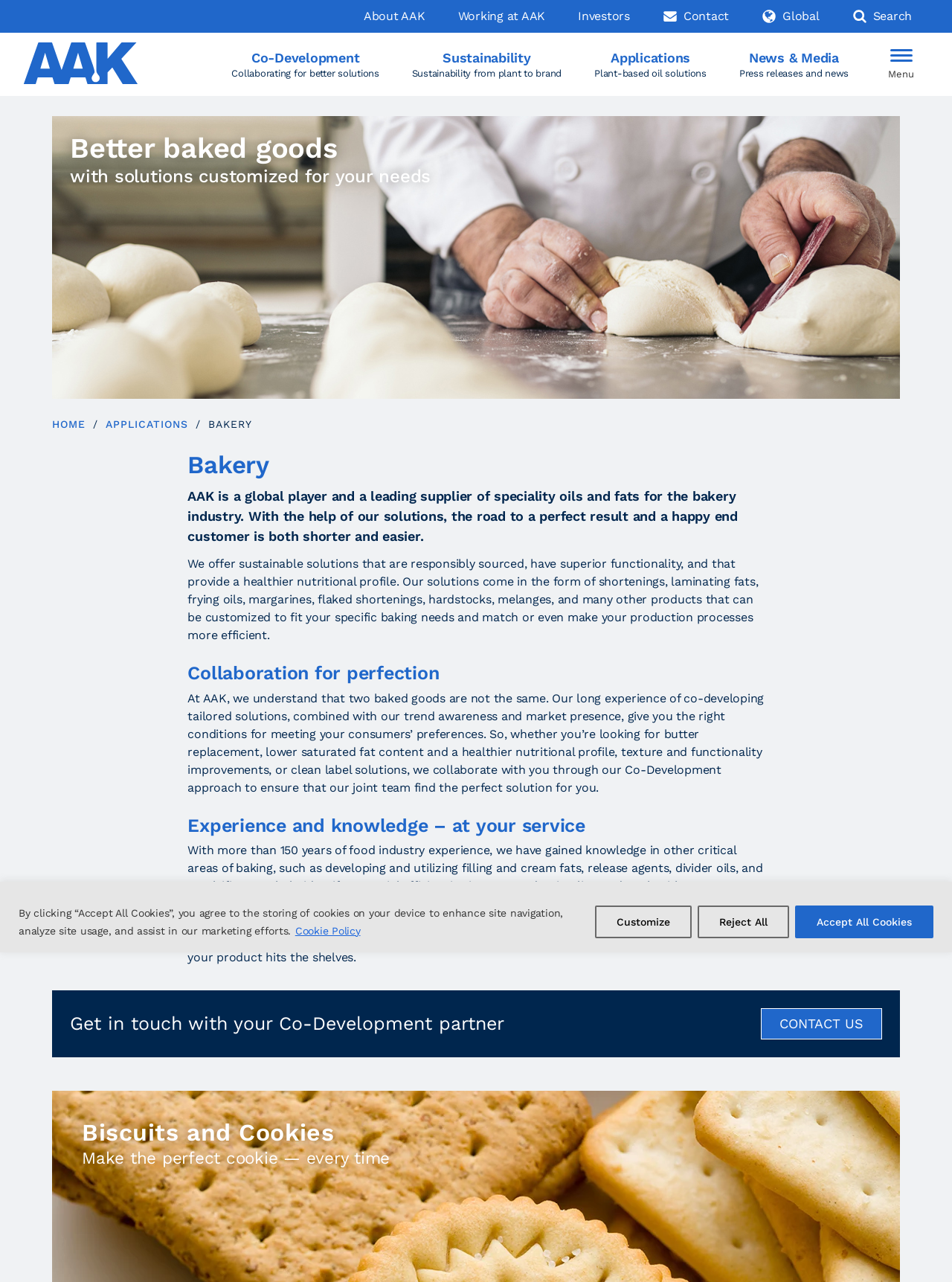Provide the bounding box coordinates of the HTML element this sentence describes: "Applications Plant-based oil solutions". The bounding box coordinates consist of four float numbers between 0 and 1, i.e., [left, top, right, bottom].

[0.617, 0.026, 0.75, 0.075]